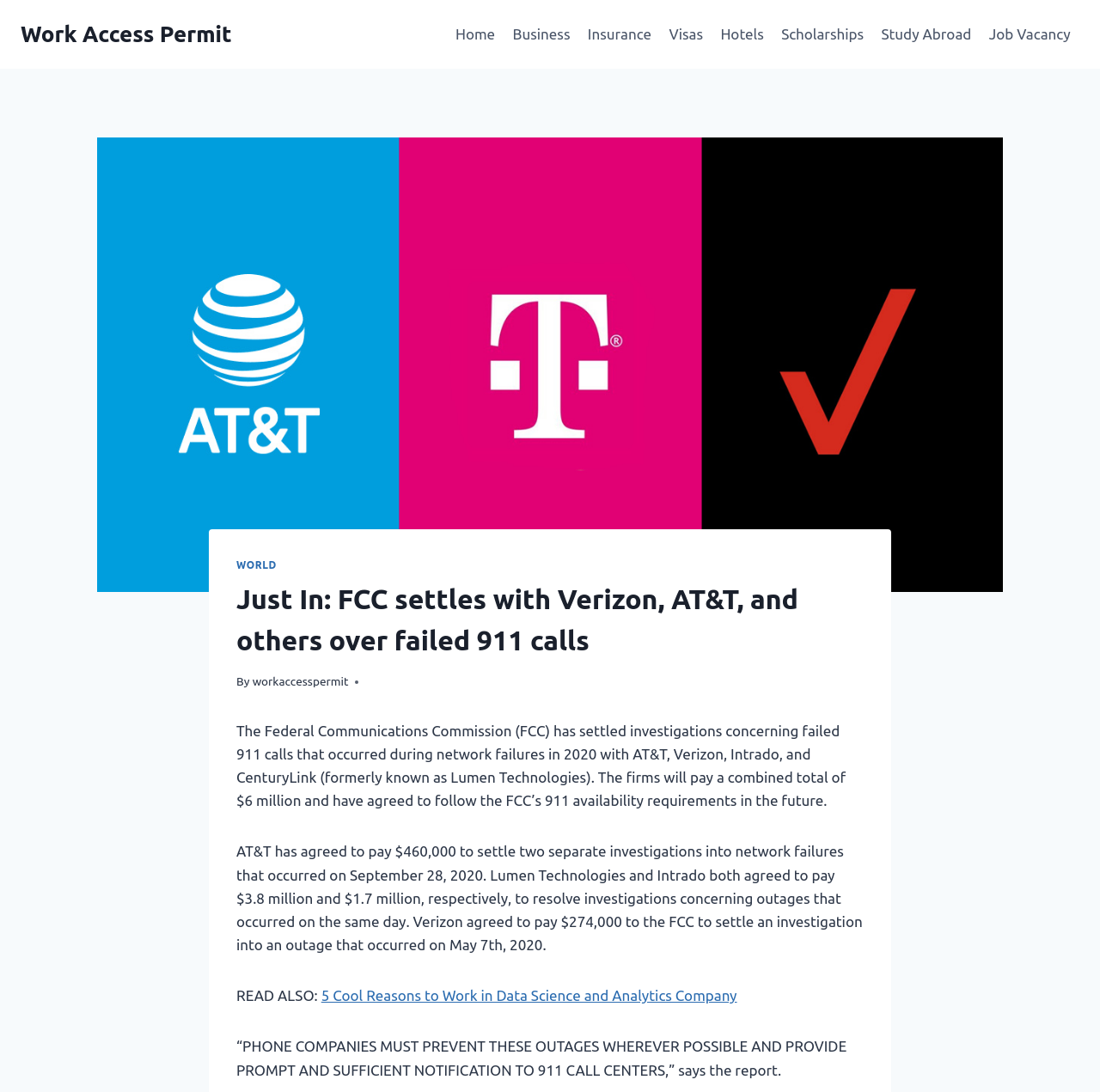Specify the bounding box coordinates of the region I need to click to perform the following instruction: "Print the current page". The coordinates must be four float numbers in the range of 0 to 1, i.e., [left, top, right, bottom].

None